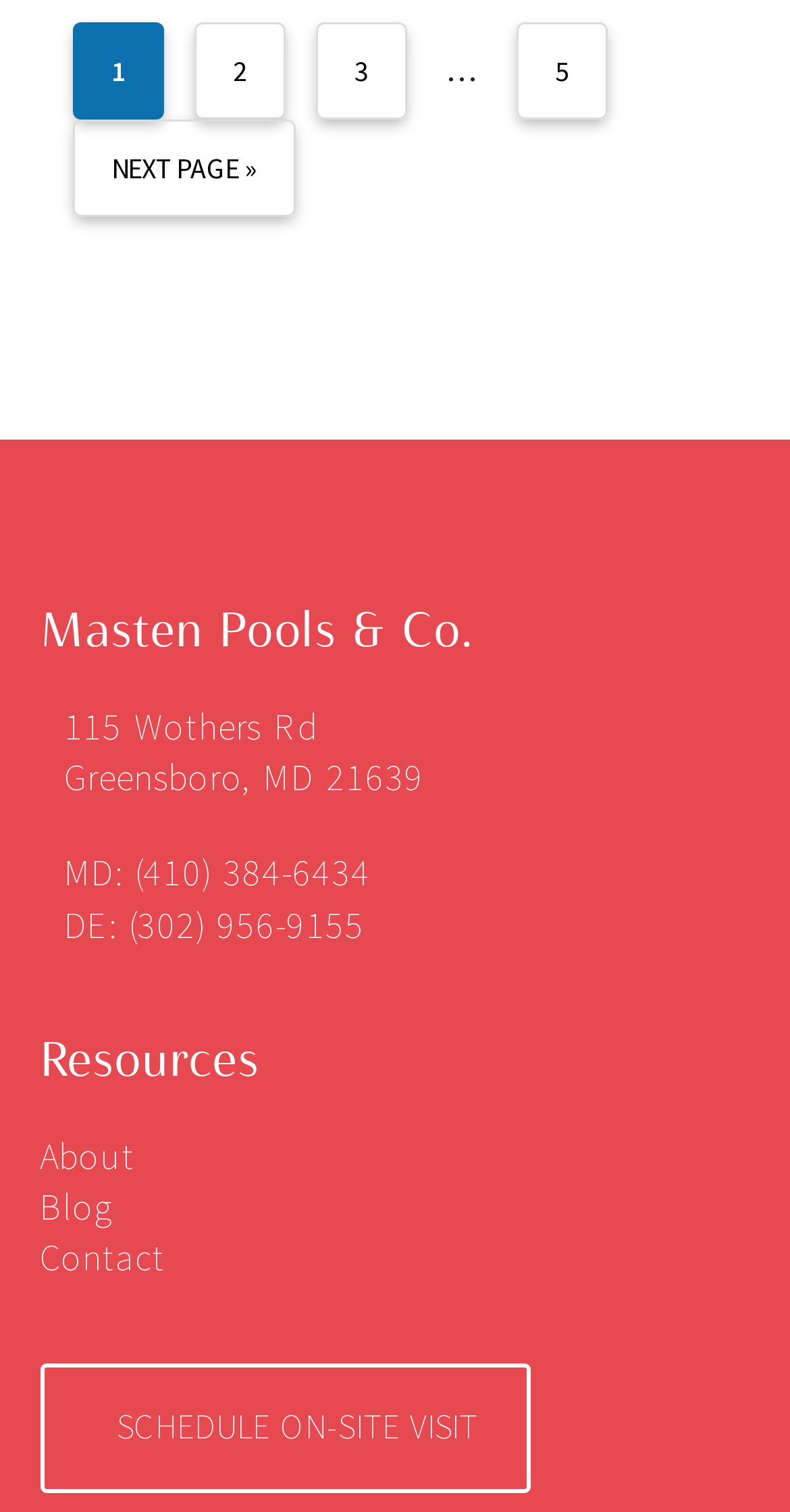Answer the question below using just one word or a short phrase: 
What is the company name in the footer?

Masten Pools & Co.